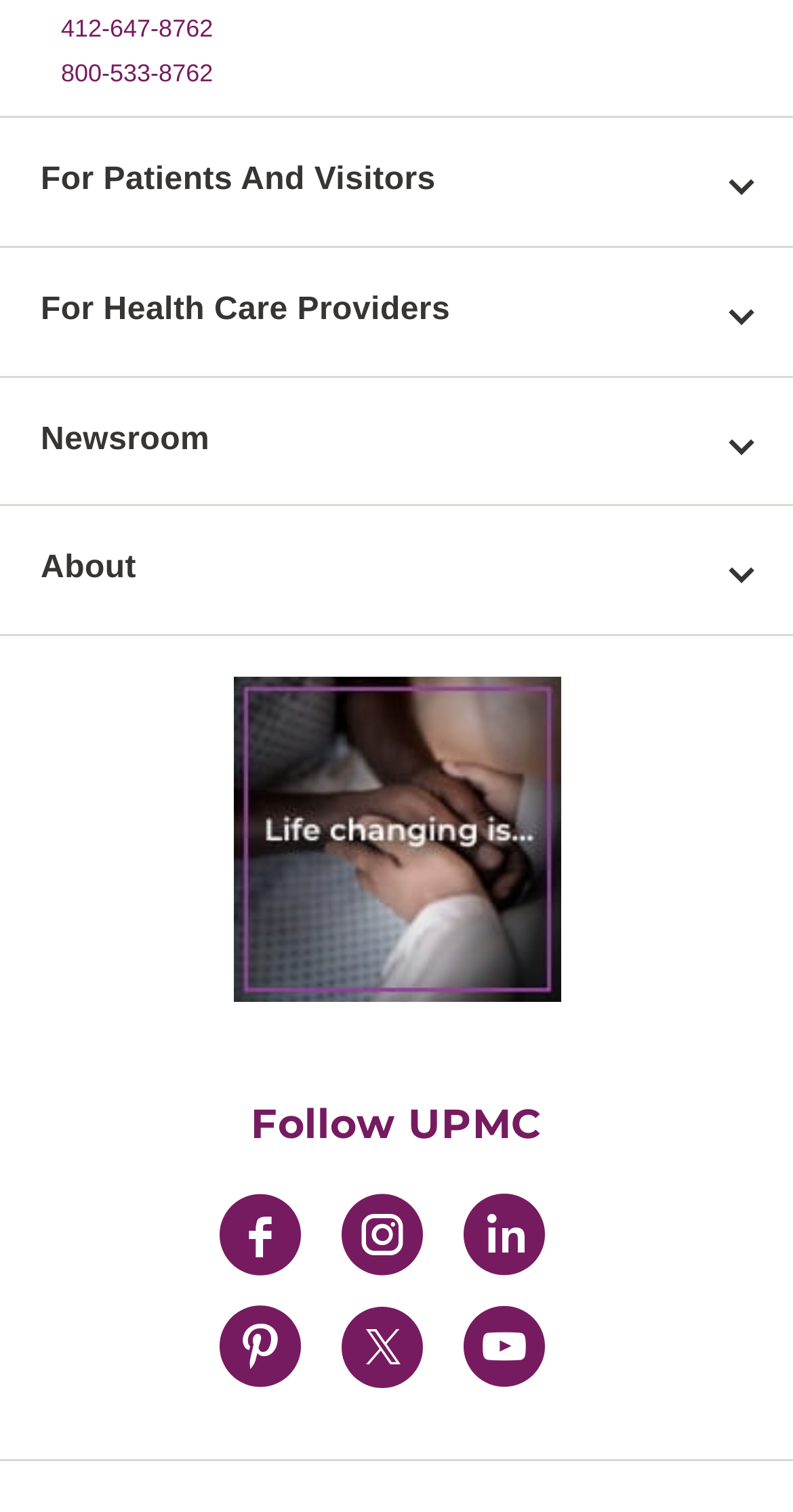Determine the bounding box coordinates for the UI element described. Format the coordinates as (top-left x, top-left y, bottom-right x, bottom-right y) and ensure all values are between 0 and 1. Element description: Supply Chain Management

[0.0, 0.526, 1.0, 0.558]